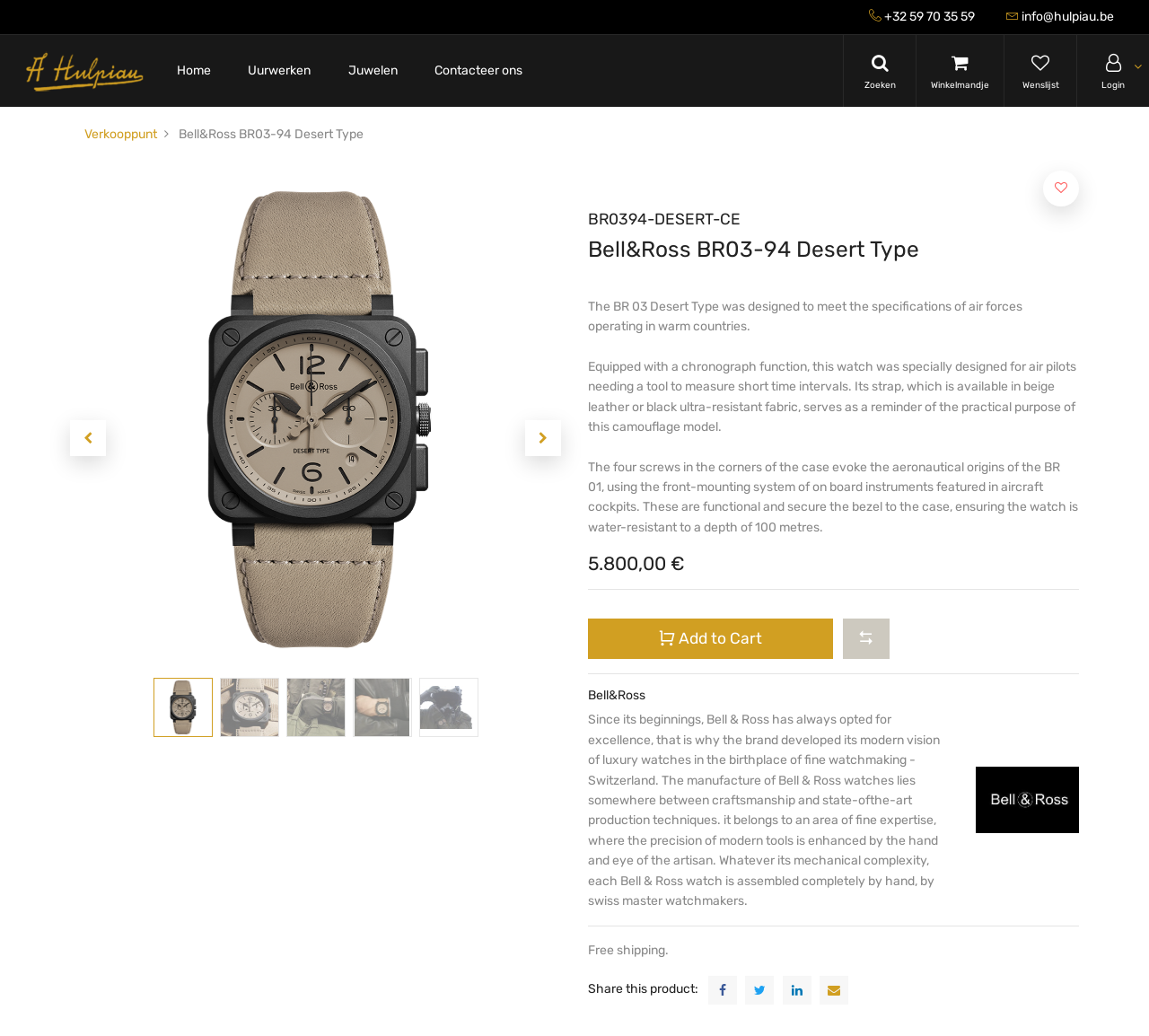What is the material of the watch strap?
Look at the screenshot and respond with a single word or phrase.

beige leather or black ultra-resistant fabric